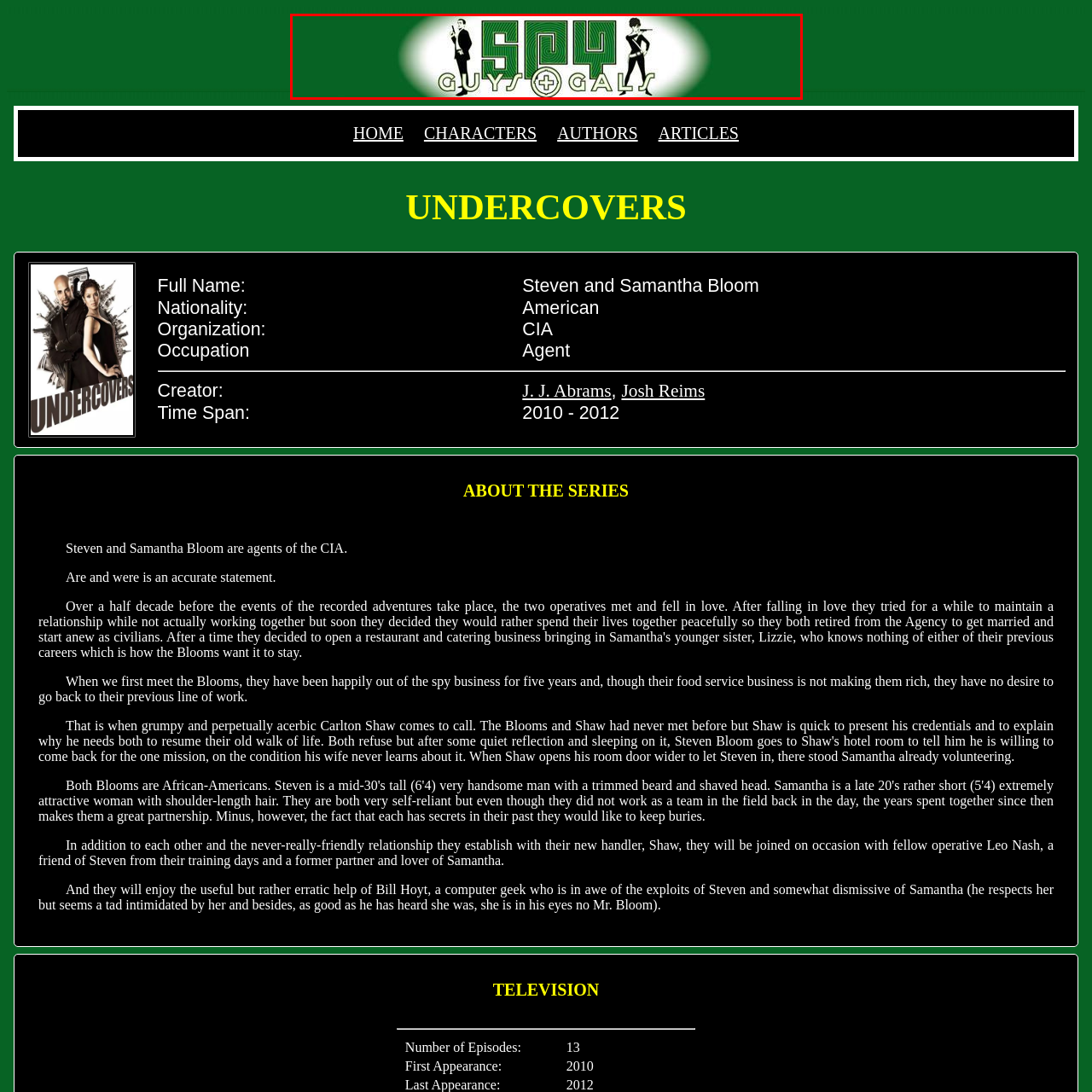Write a thorough description of the contents of the image marked by the red outline.

The image features the logo for "Spy Guys and Gals," presented in an eye-catching design that captures the essence of espionage and adventure. The logo is set against a vibrant green background, symbolizing both secrecy and sophistication. On the left, a silhouette of a male spy, complete with a suit and a firearm, conveys the classic image of a suave secret agent. Opposite him is a female figure, exuding confidence as she holds a weapon, representing the modern and empowered portrayal of female spies. 

The text in the center spells out "SPY" in a bold, stylized font, embellished with spiral patterns, suggesting intrigue and mystery. Below this, "GUYS + GALS" is presented in a playful yet elegant manner, emphasizing inclusivity in the spy genre. This logo effectively embodies the fun and thrilling themes associated with spies, making it an engaging visual identifier for the series.